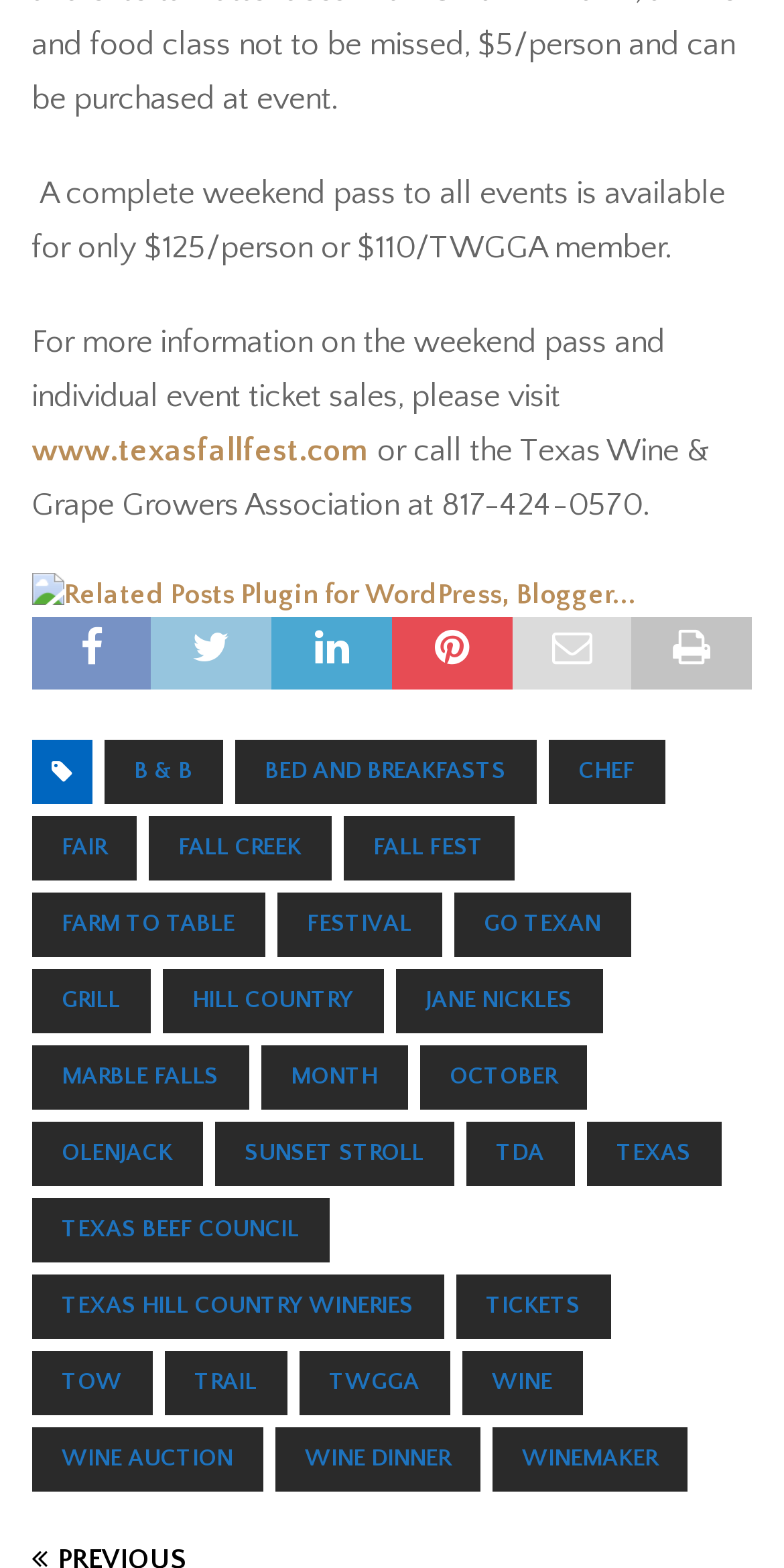Locate the bounding box of the UI element based on this description: "Texas Beef Council". Provide four float numbers between 0 and 1 as [left, top, right, bottom].

[0.04, 0.764, 0.419, 0.805]